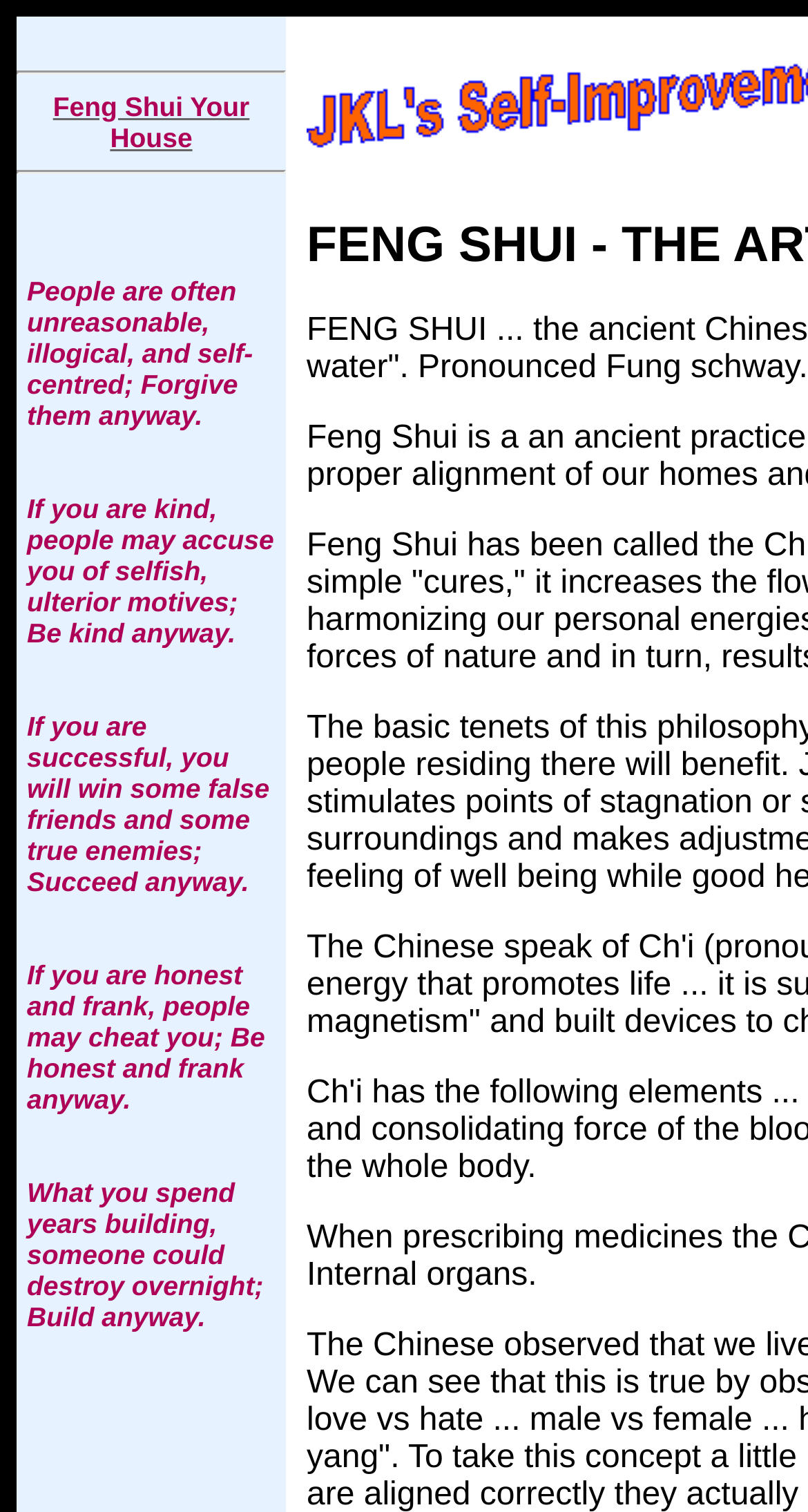Please determine the bounding box coordinates for the UI element described here. Use the format (top-left x, top-left y, bottom-right x, bottom-right y) with values bounded between 0 and 1: Feng Shui Your House

[0.066, 0.059, 0.309, 0.103]